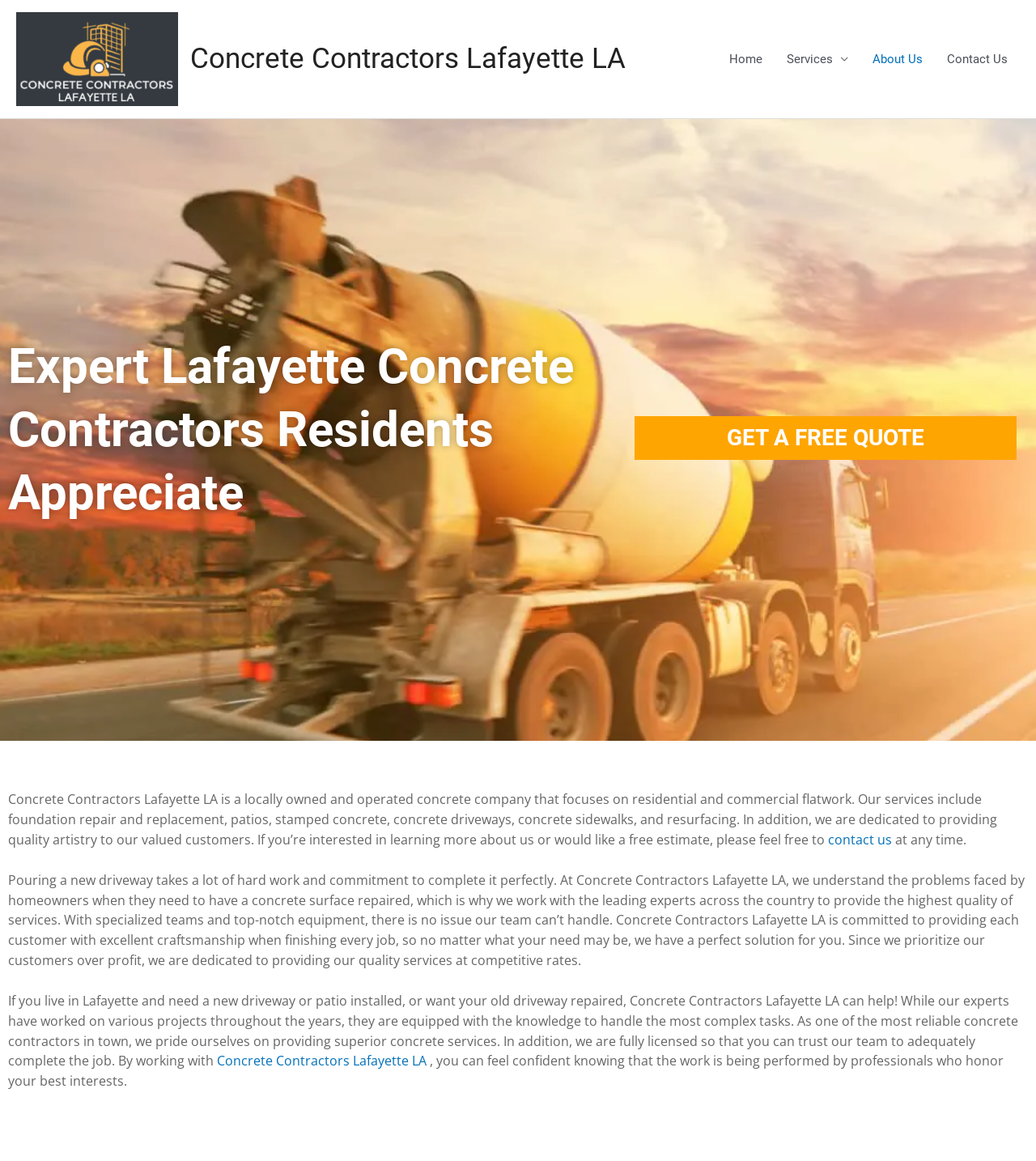Utilize the details in the image to thoroughly answer the following question: What is the company's expertise in concrete work?

The webpage mentions that the experts at Concrete Contractors Lafayette LA have worked on various projects throughout the years and are equipped with the knowledge to handle the most complex tasks, indicating that the company has expertise in handling complex concrete work projects.